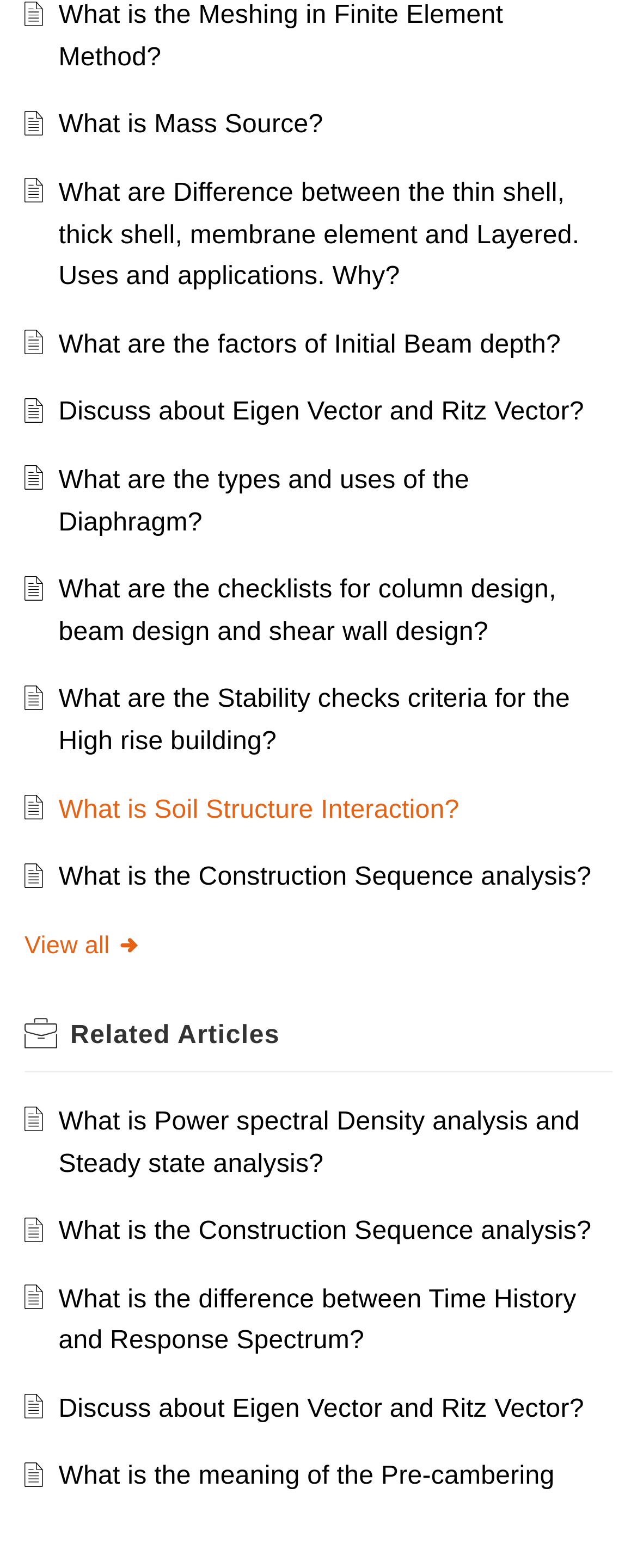Indicate the bounding box coordinates of the clickable region to achieve the following instruction: "Read about 'What is Power spectral Density analysis and Steady state analysis?'."

[0.092, 0.707, 0.91, 0.751]